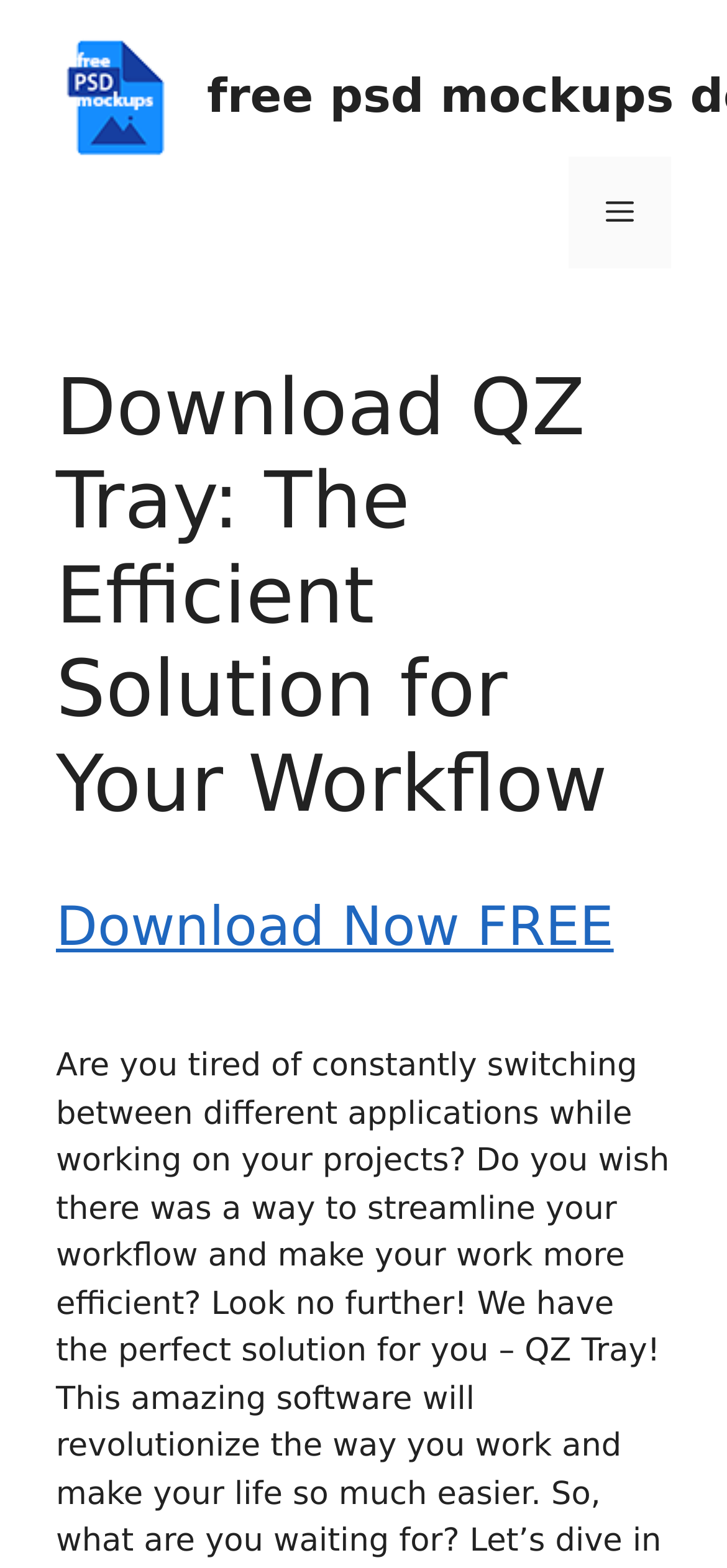Generate the main heading text from the webpage.

Download QZ Tray: The Efficient Solution for Your Workflow